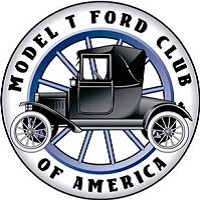What is the shape of the logo?
Deliver a detailed and extensive answer to the question.

The caption describes the logo as a 'circular emblem', which implies that the logo is circular in shape.